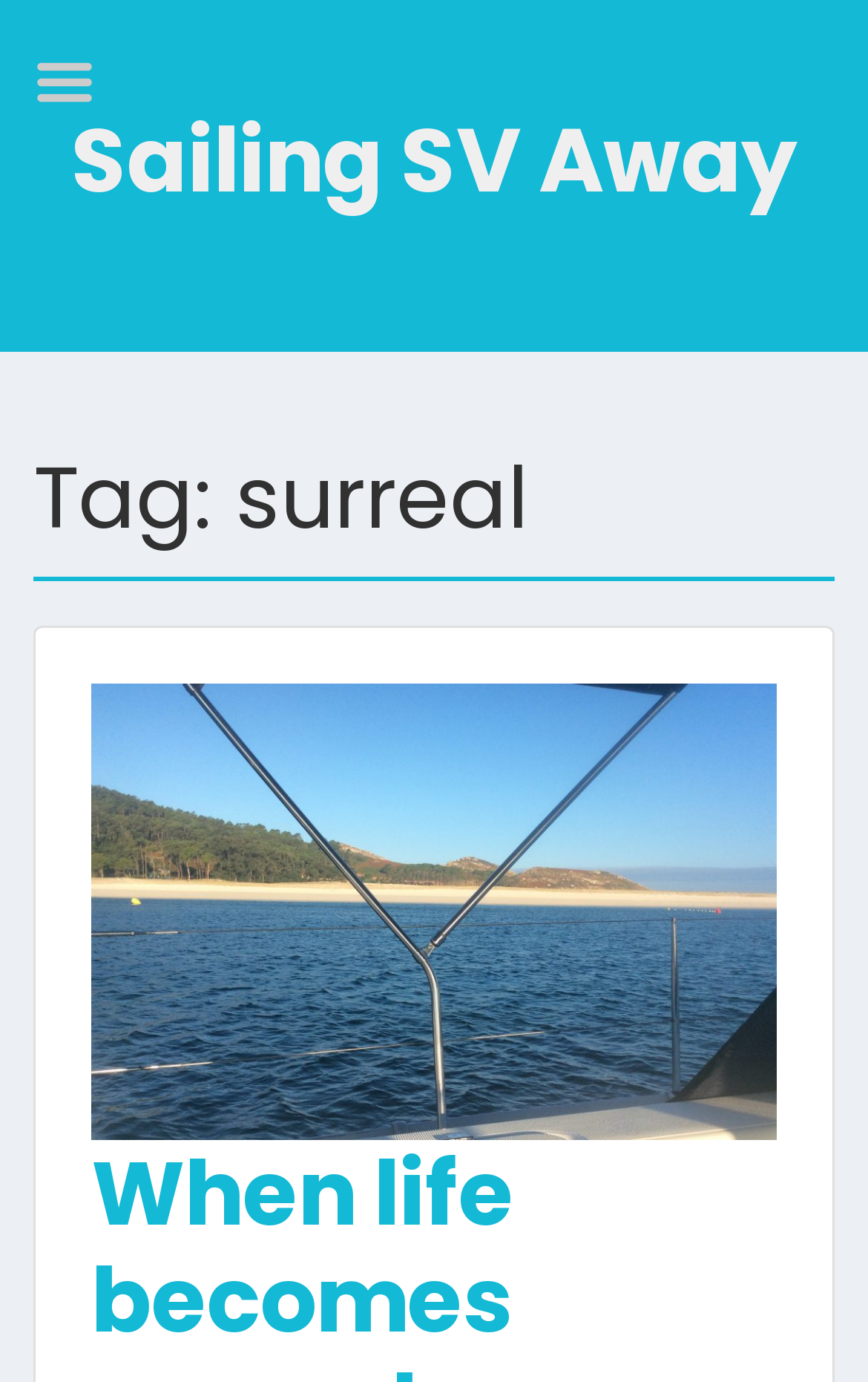Given the description: "Sailing SV Away", determine the bounding box coordinates of the UI element. The coordinates should be formatted as four float numbers between 0 and 1, [left, top, right, bottom].

[0.082, 0.071, 0.918, 0.161]